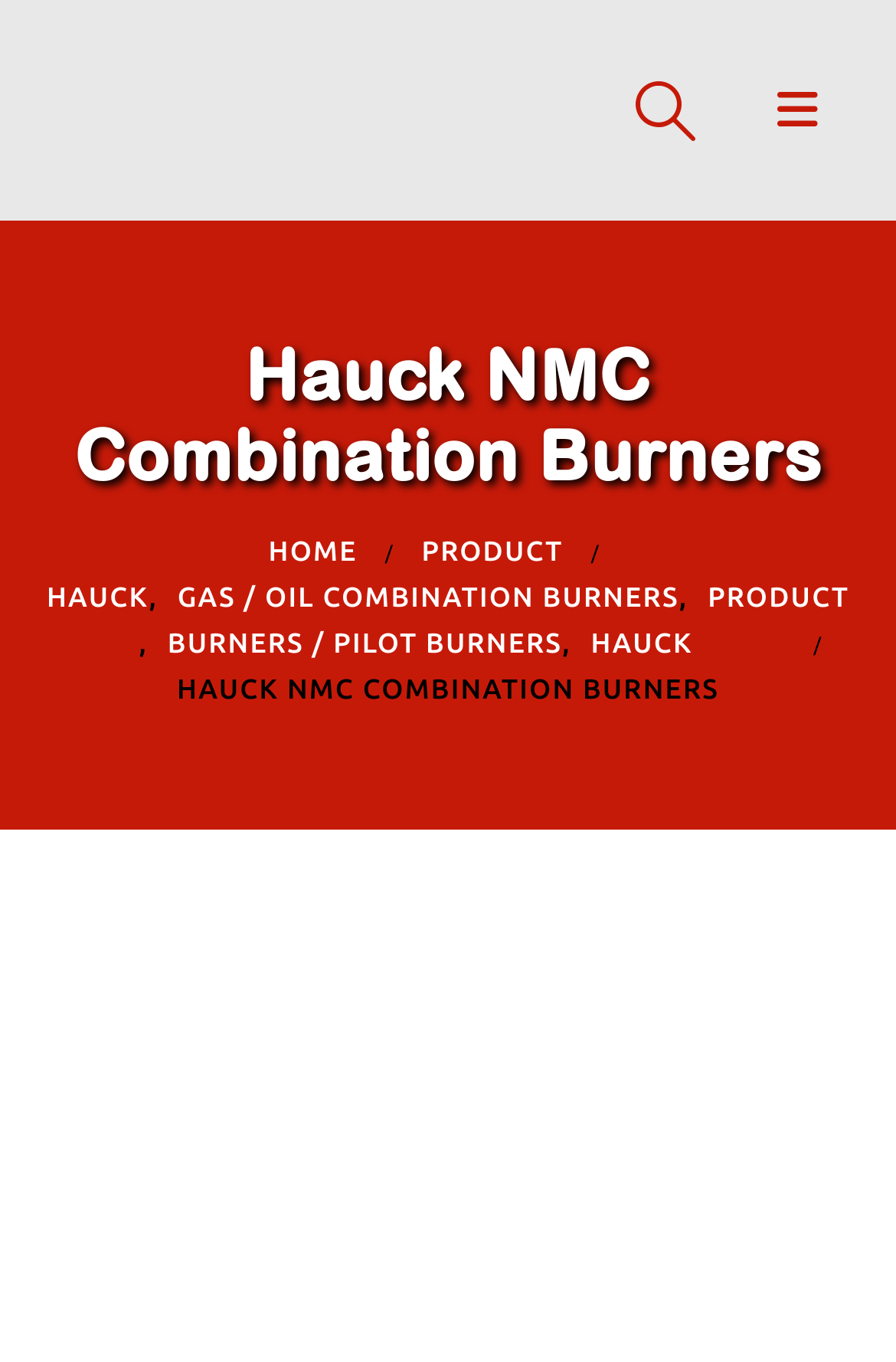Is there a search function on this webpage?
Please provide a full and detailed response to the question.

There is a search function on this webpage, which can be accessed by clicking the 'Search Toggle' link at the top right corner of the page. This link is indicated by the text 'Search Toggle'.